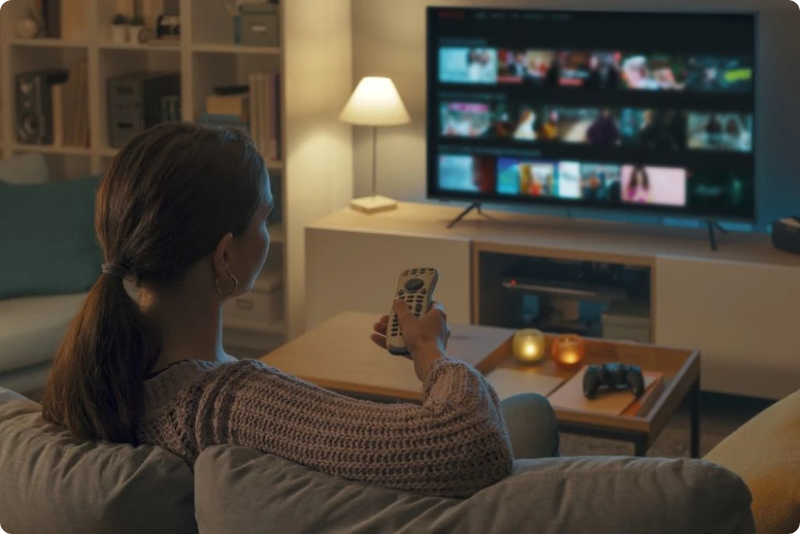Please give a short response to the question using one word or a phrase:
What percentage of American adults reported losing sleep from late-night TV viewing?

88%